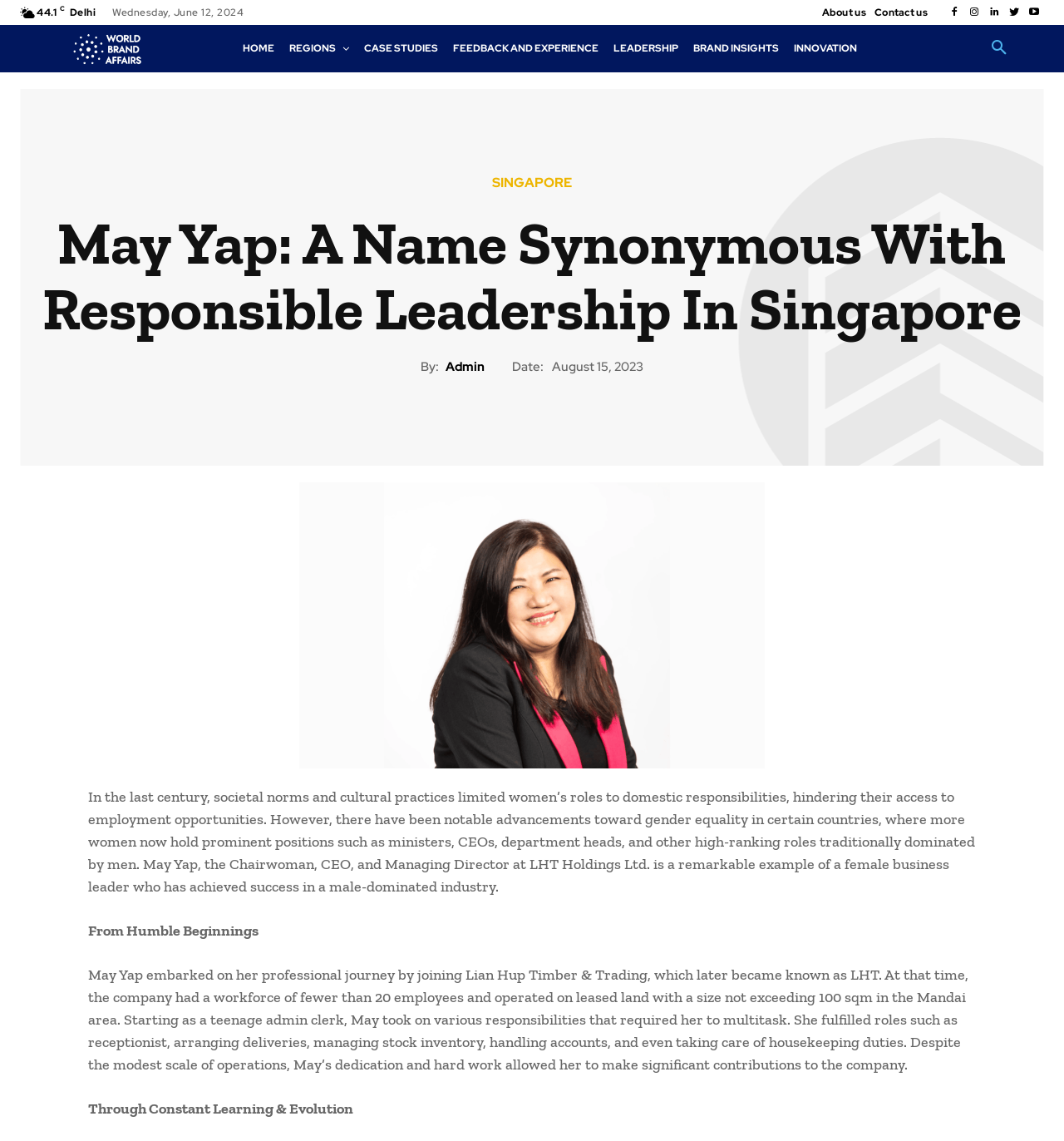What is the name of the company May Yap is the Chairwoman of?
Could you give a comprehensive explanation in response to this question?

I found the name of the company by reading the text that describes May Yap's role, which mentions that she is the Chairwoman, CEO, and Managing Director at LHT Holdings Ltd.